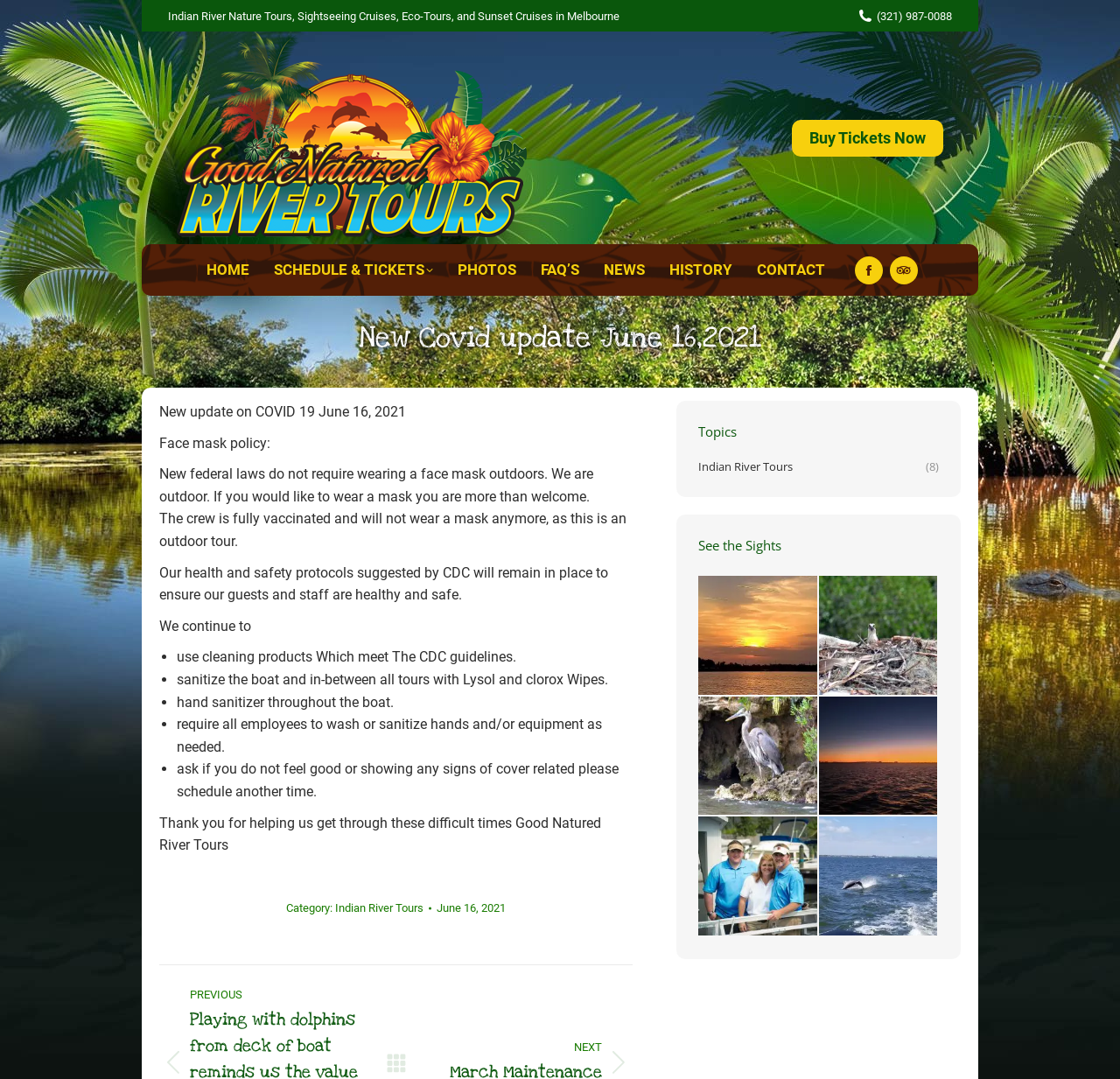Please study the image and answer the question comprehensively:
How many health and safety protocols are listed?

The health and safety protocols can be found in the COVID-19 update section, and they are listed in bullet points. There are 5 protocols listed, including using cleaning products that meet CDC guidelines, sanitizing the boat and in-between all tours, providing hand sanitizer throughout the boat, requiring all employees to wash or sanitize hands and/or equipment as needed, and asking guests to reschedule if they are not feeling well.